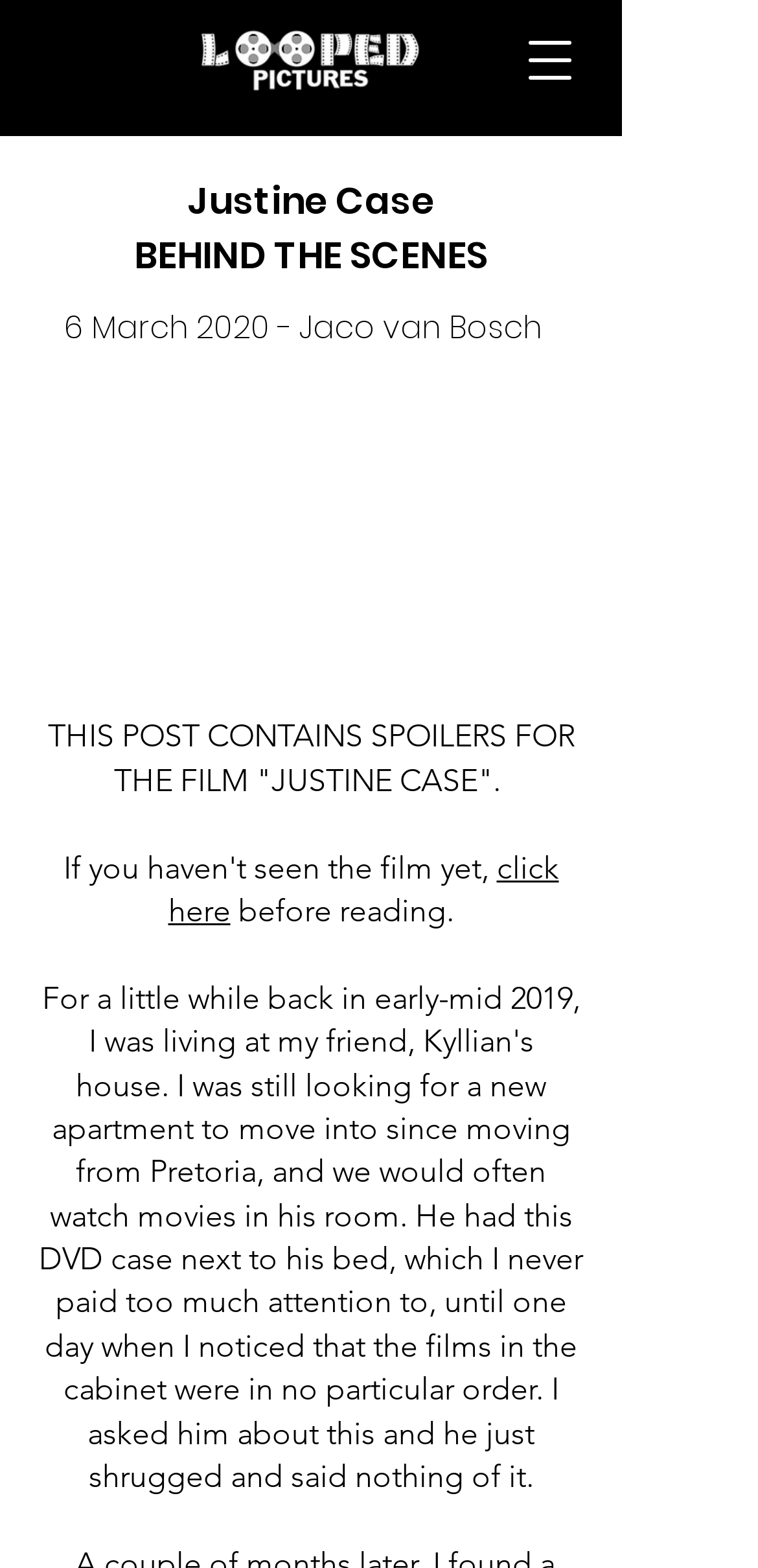Provide your answer in a single word or phrase: 
What is the date of the behind-the-scenes post?

6 March 2020